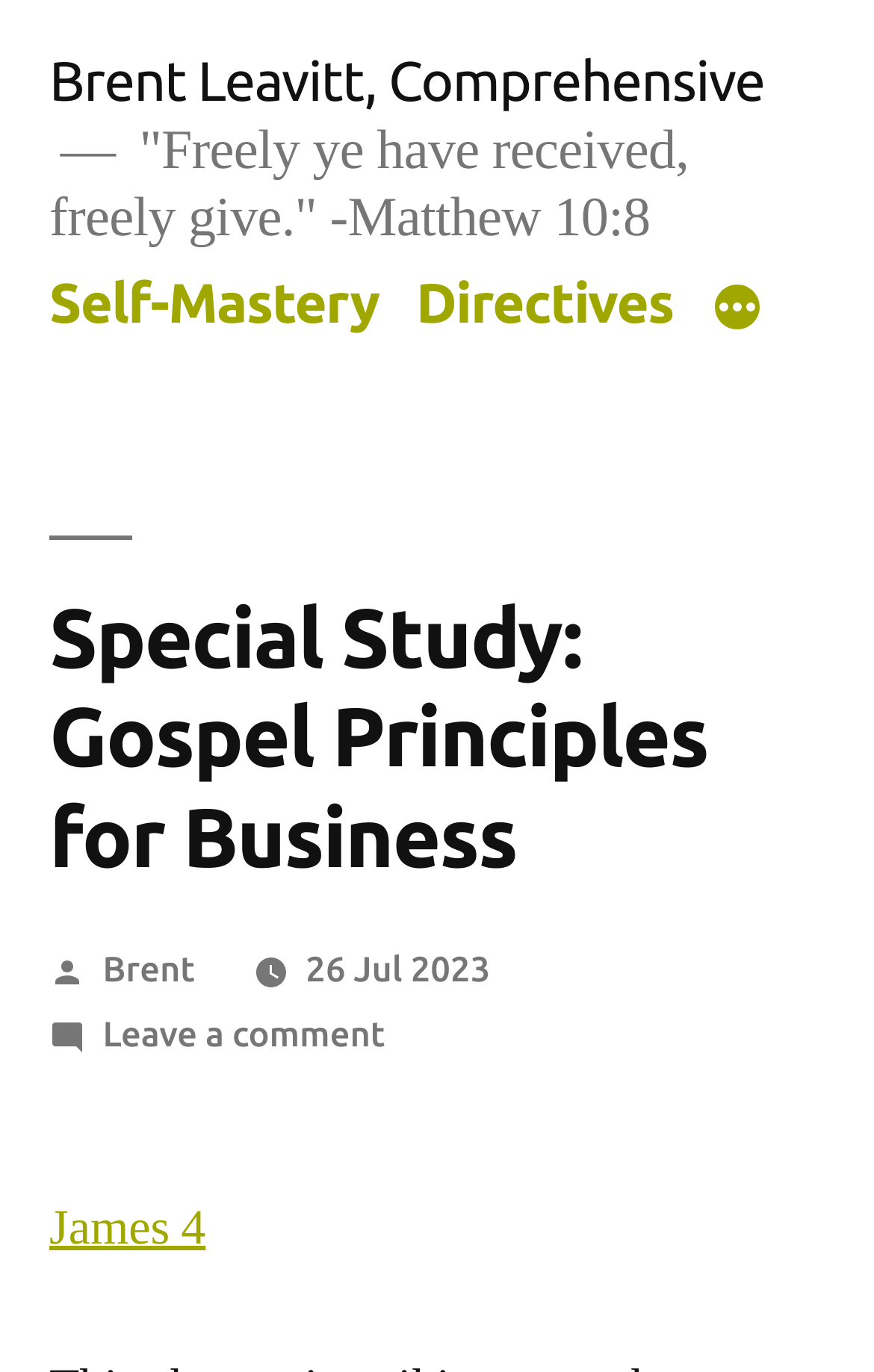Please identify the bounding box coordinates of the area that needs to be clicked to fulfill the following instruction: "Click on the 'Brent Leavitt, Comprehensive' link."

[0.056, 0.036, 0.875, 0.082]